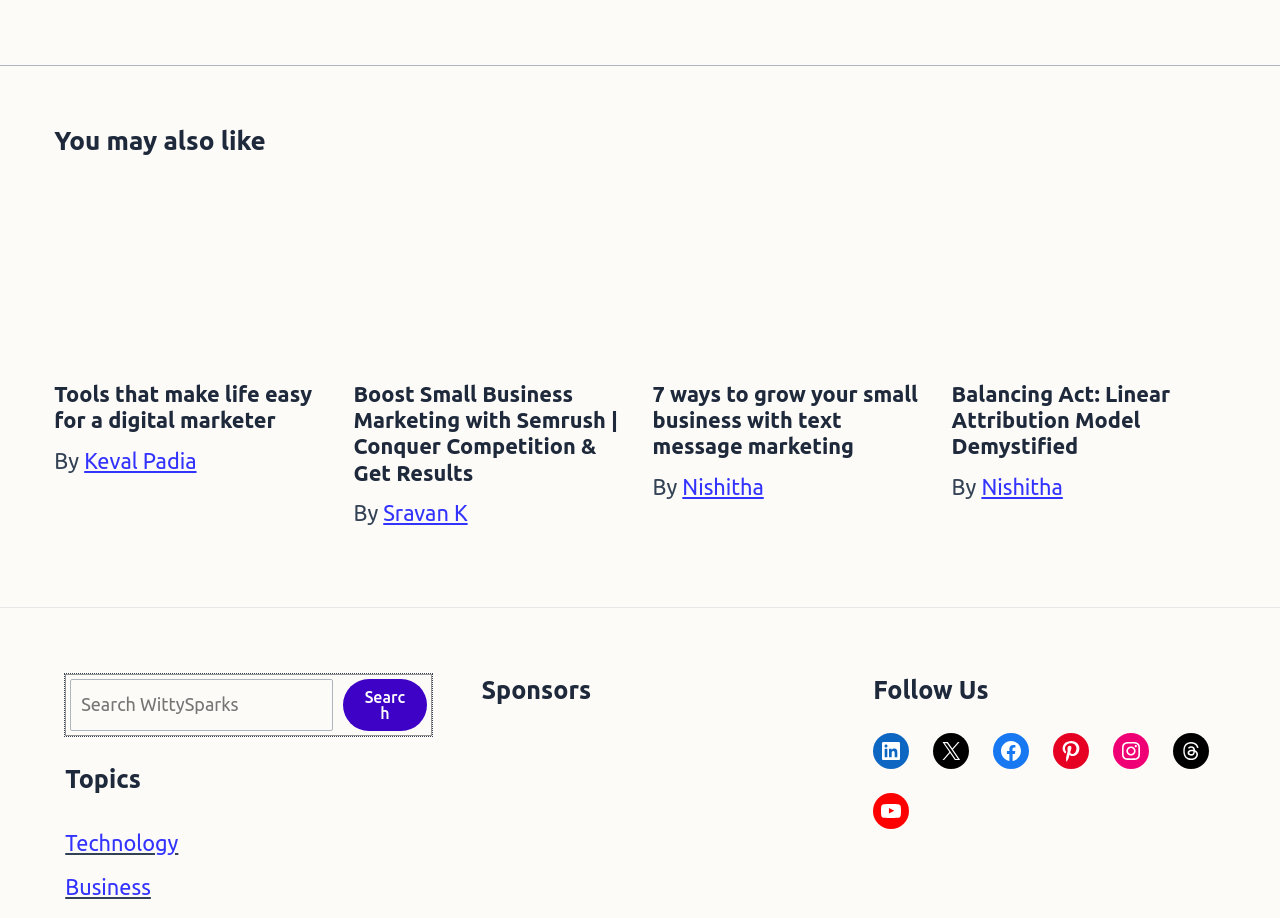Please find the bounding box for the following UI element description. Provide the coordinates in (top-left x, top-left y, bottom-right x, bottom-right y) format, with values between 0 and 1: Threads

[0.917, 0.799, 0.945, 0.838]